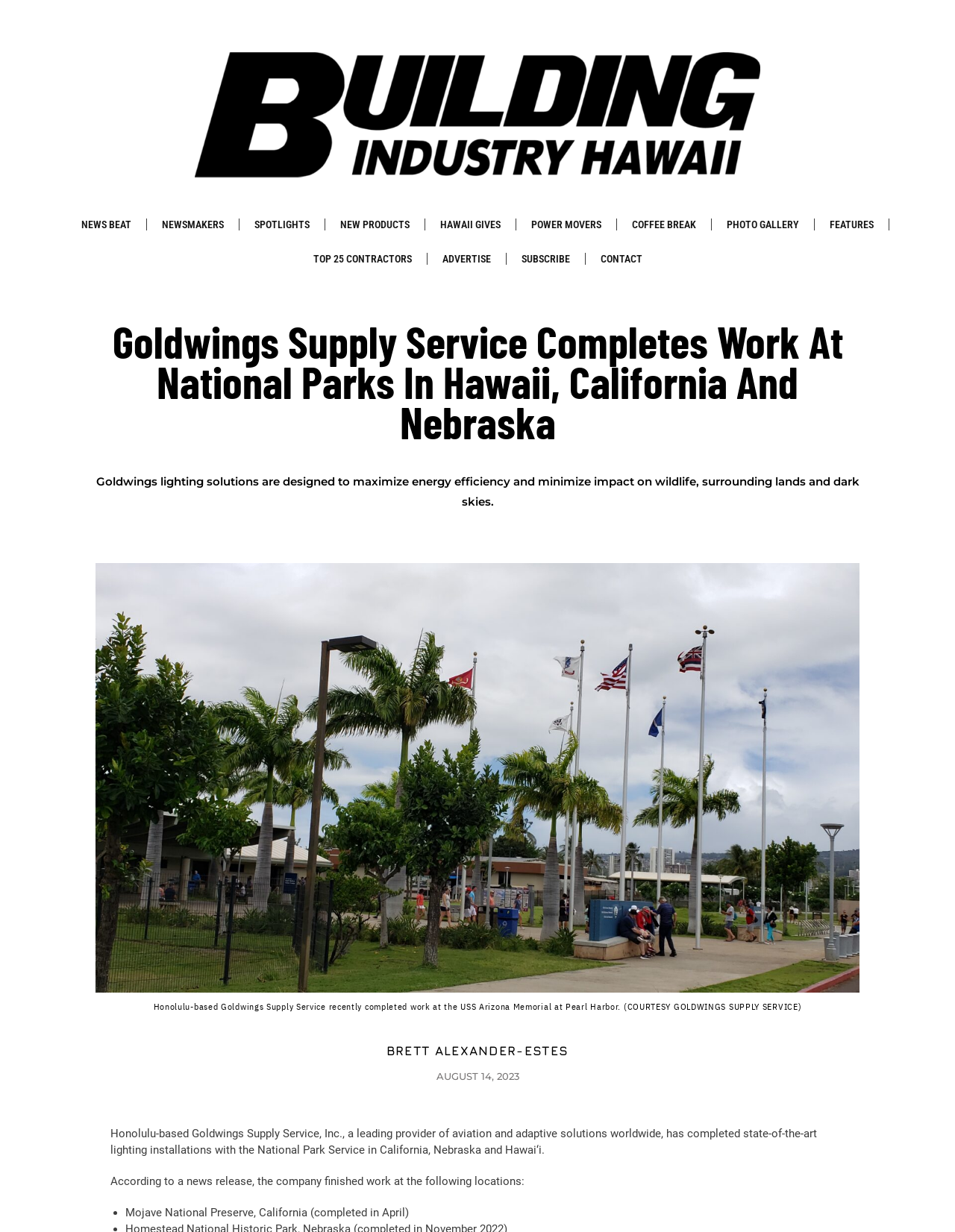Pinpoint the bounding box coordinates of the clickable element needed to complete the instruction: "Read about HONOLULU-BASED GOLDWINGS SUPPLY SERVICE". The coordinates should be provided as four float numbers between 0 and 1: [left, top, right, bottom].

[0.116, 0.915, 0.855, 0.939]